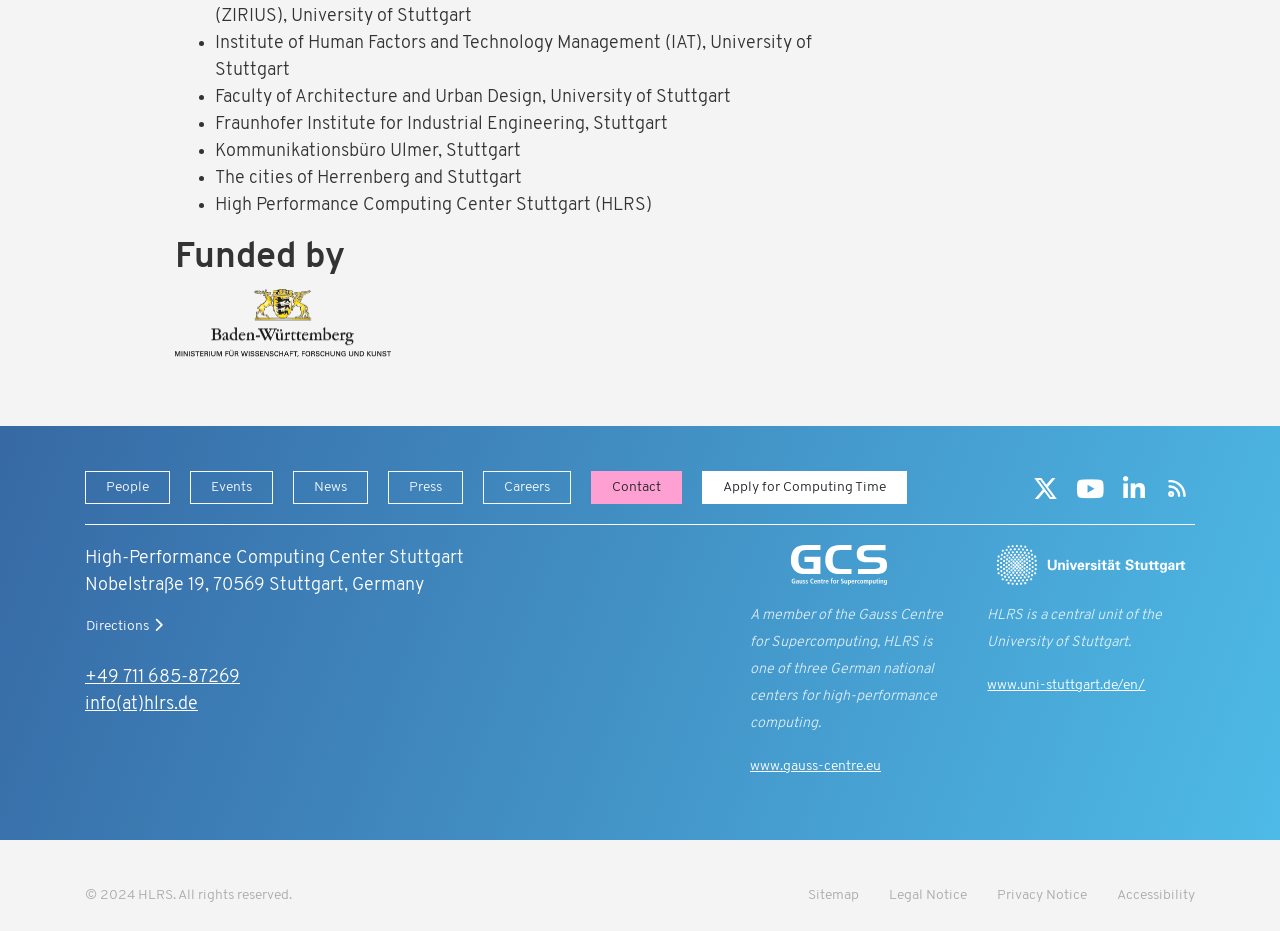Provide the bounding box coordinates of the area you need to click to execute the following instruction: "Click on 'Directions'".

[0.066, 0.661, 0.132, 0.685]